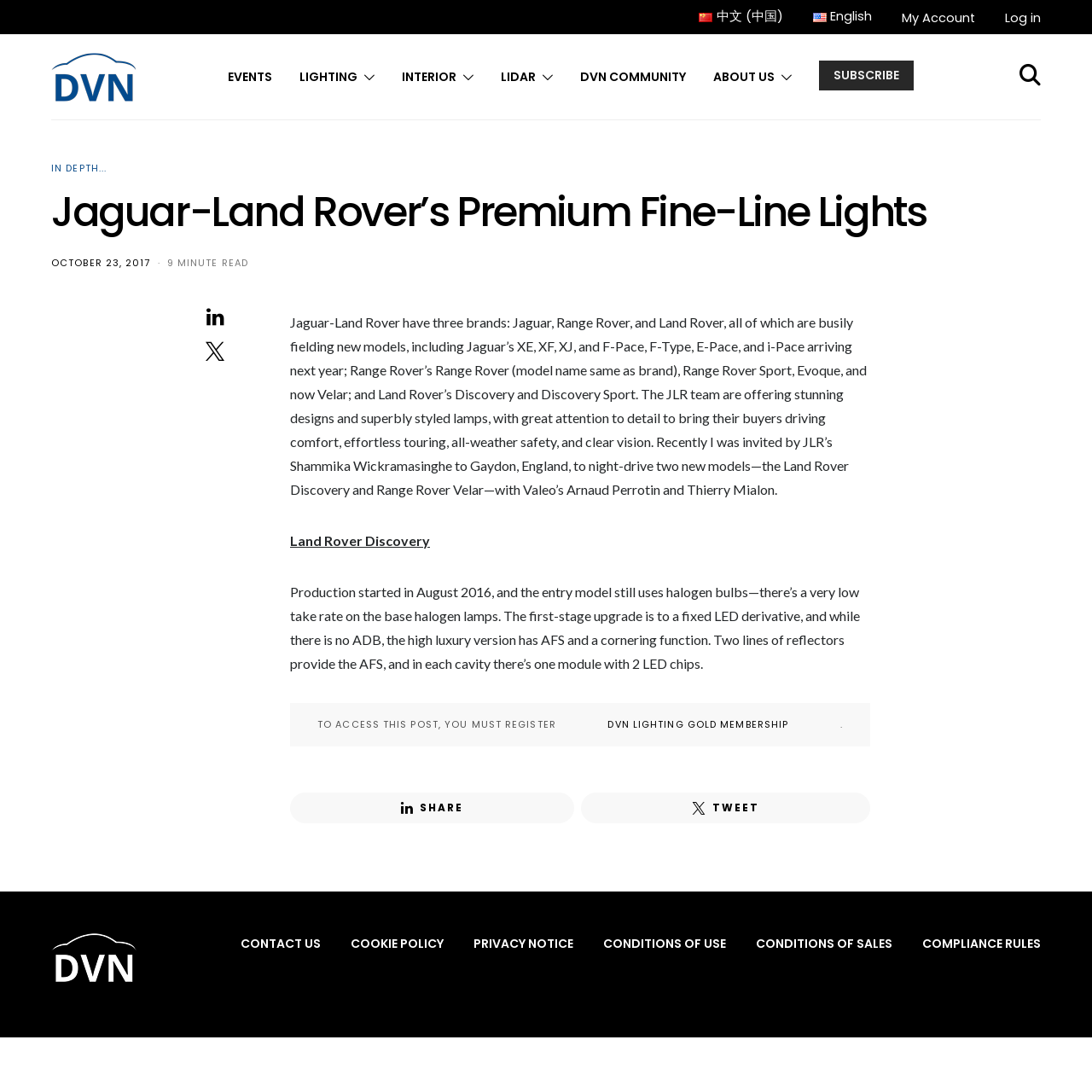What language options are available on the top right corner?
Look at the image and answer the question with a single word or phrase.

中文, English